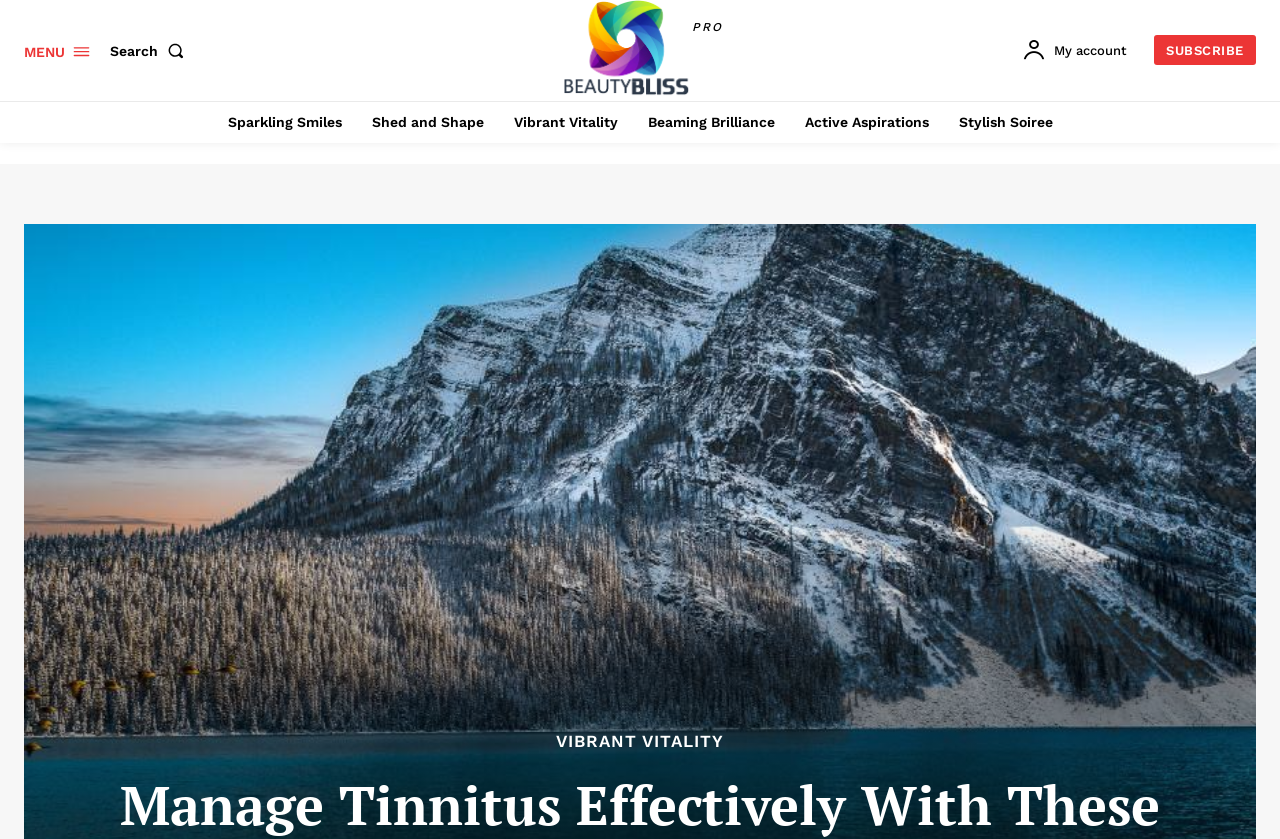Identify the bounding box coordinates of the clickable region to carry out the given instruction: "Go to the about page".

[0.474, 0.723, 0.779, 0.75]